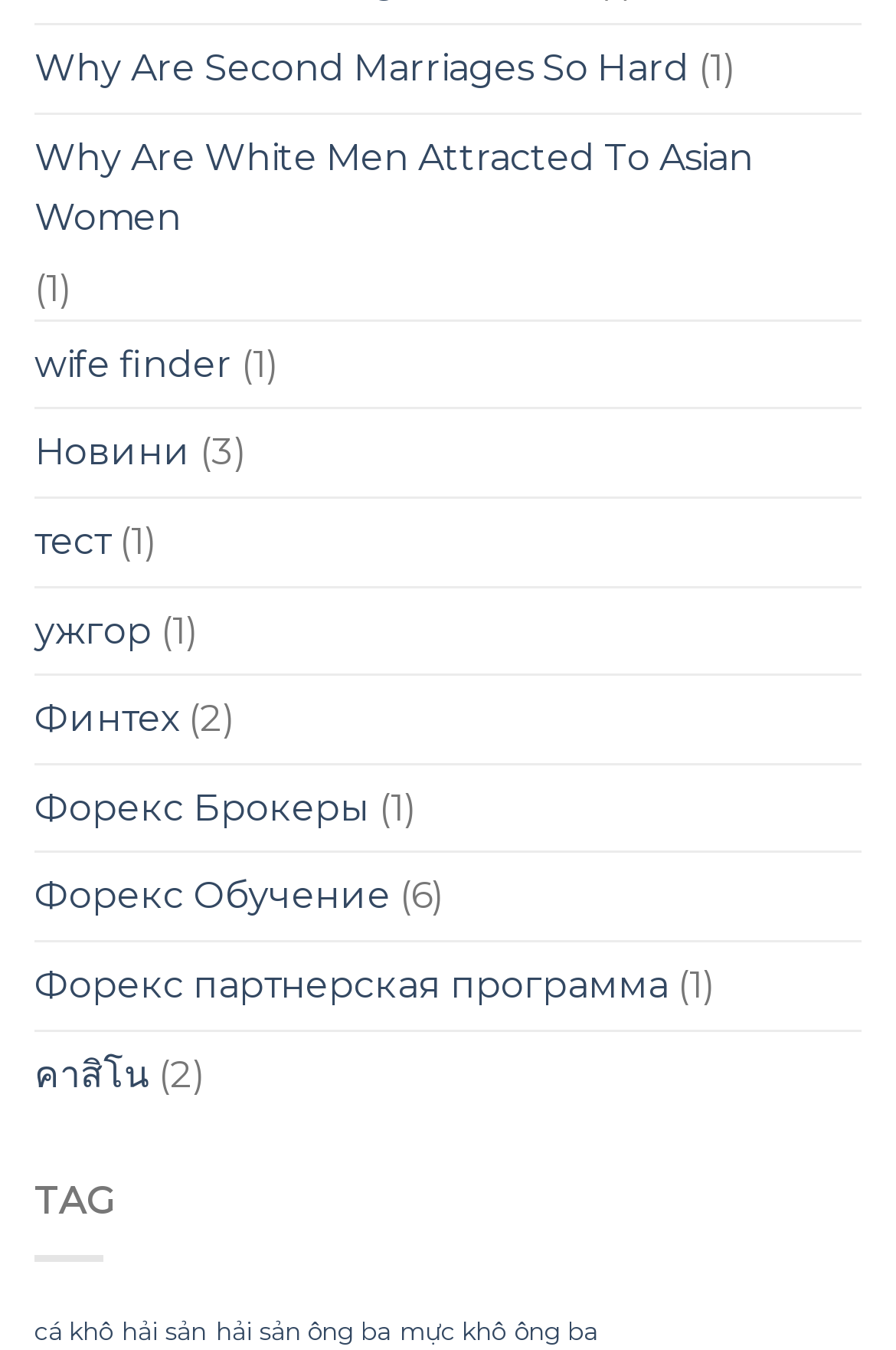Can you show the bounding box coordinates of the region to click on to complete the task described in the instruction: "Read 'Новини'"?

[0.038, 0.304, 0.213, 0.368]